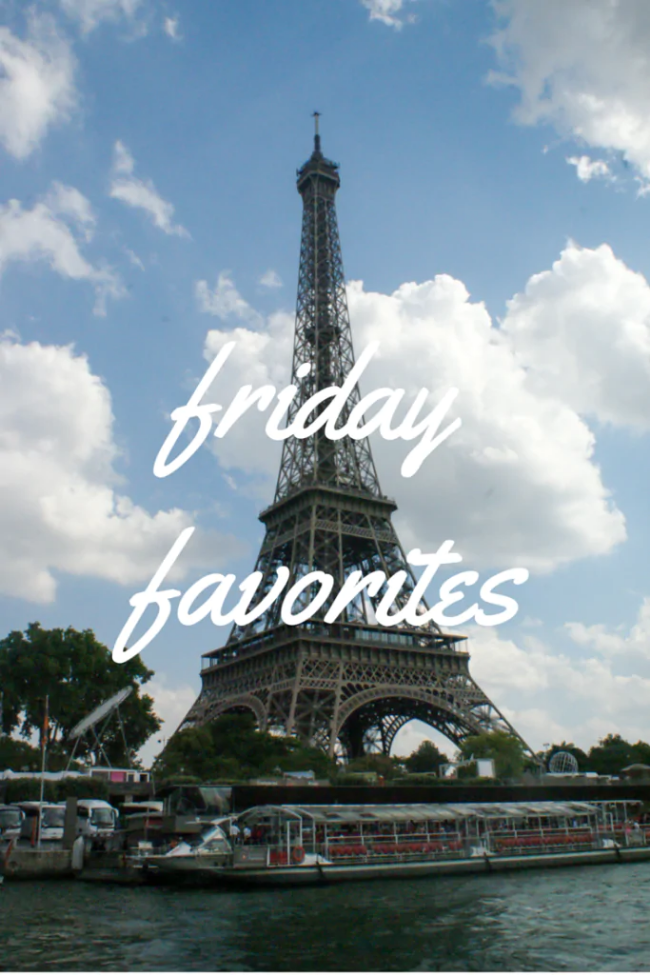What is the name of the river in the foreground?
Using the image, give a concise answer in the form of a single word or short phrase.

Seine